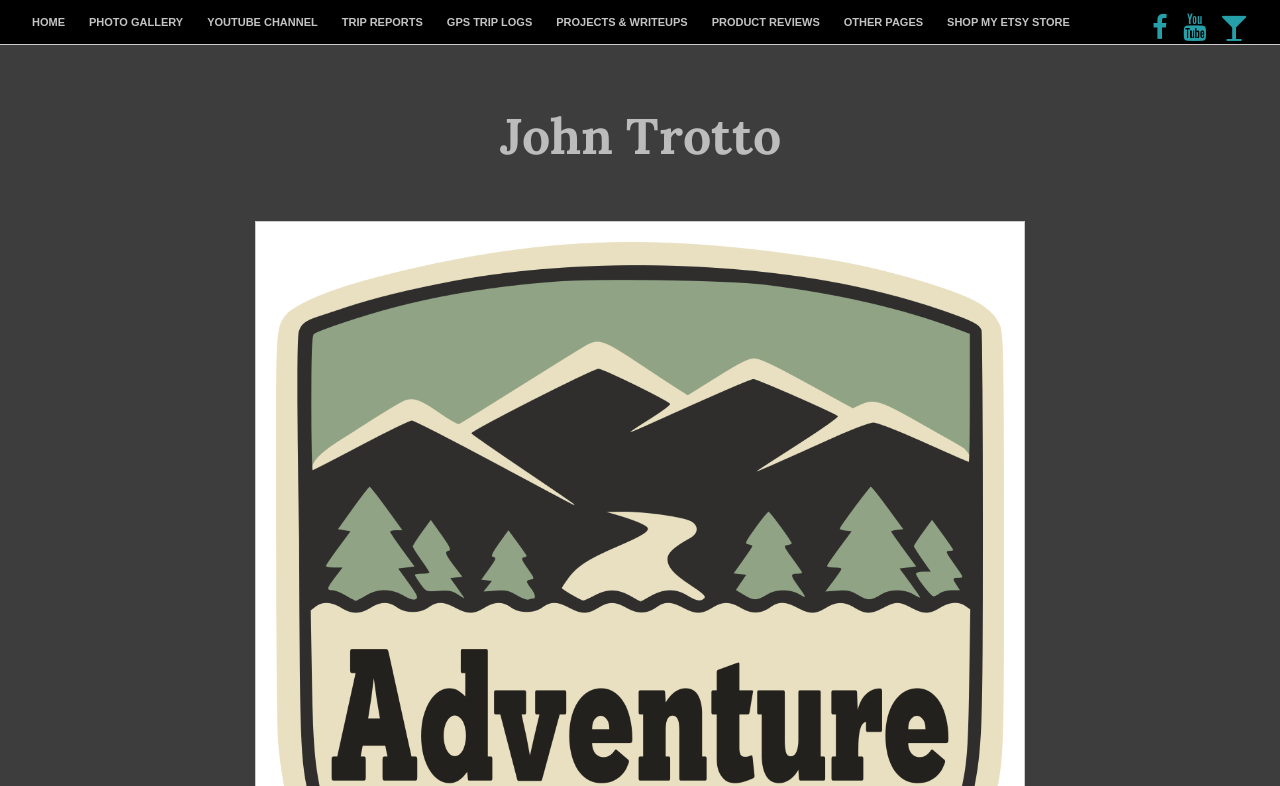What is the name of the person associated with this website?
Using the information from the image, give a concise answer in one word or a short phrase.

John Trotto